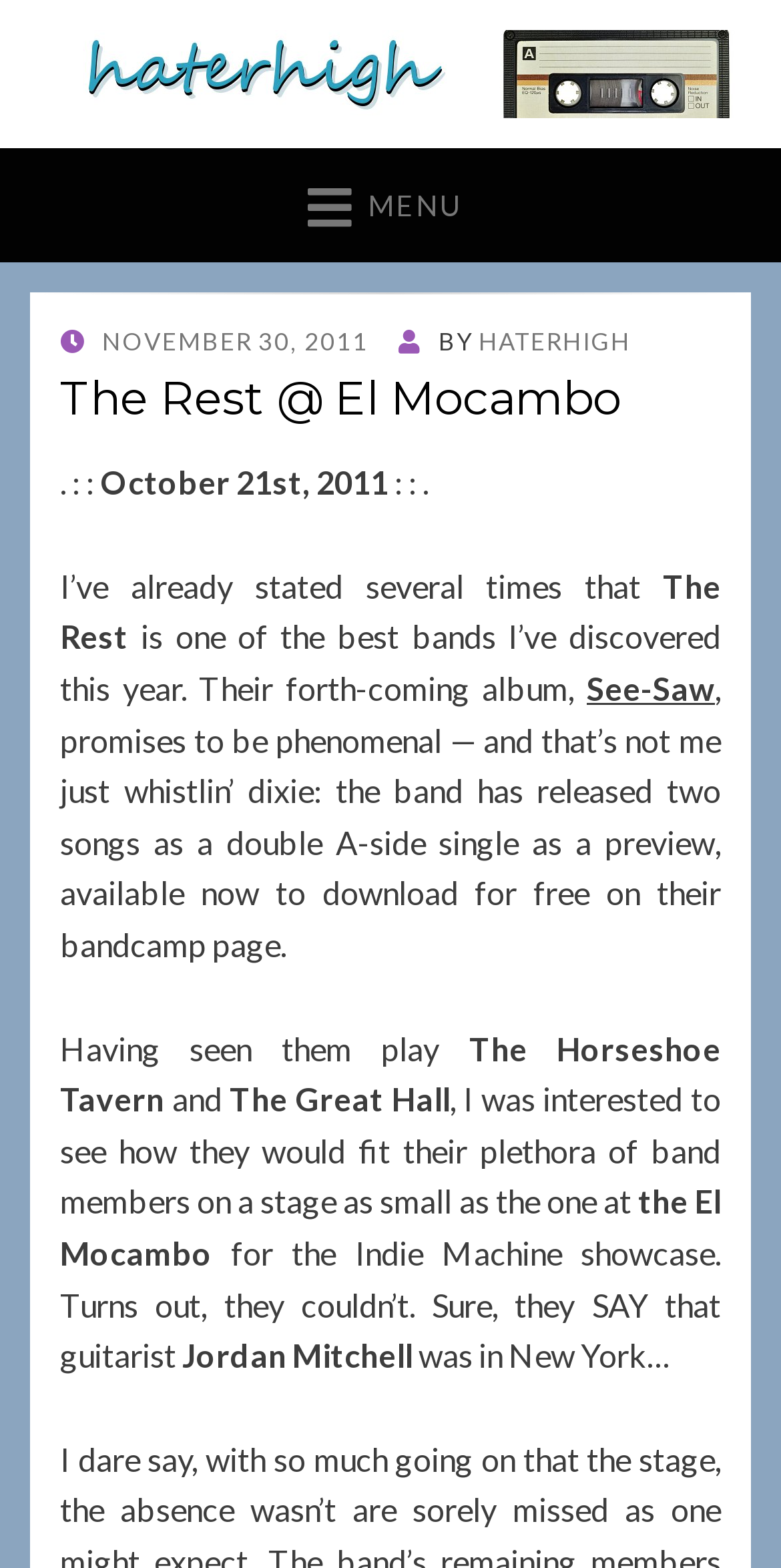Provide the text content of the webpage's main heading.

The Rest @ El Mocambo